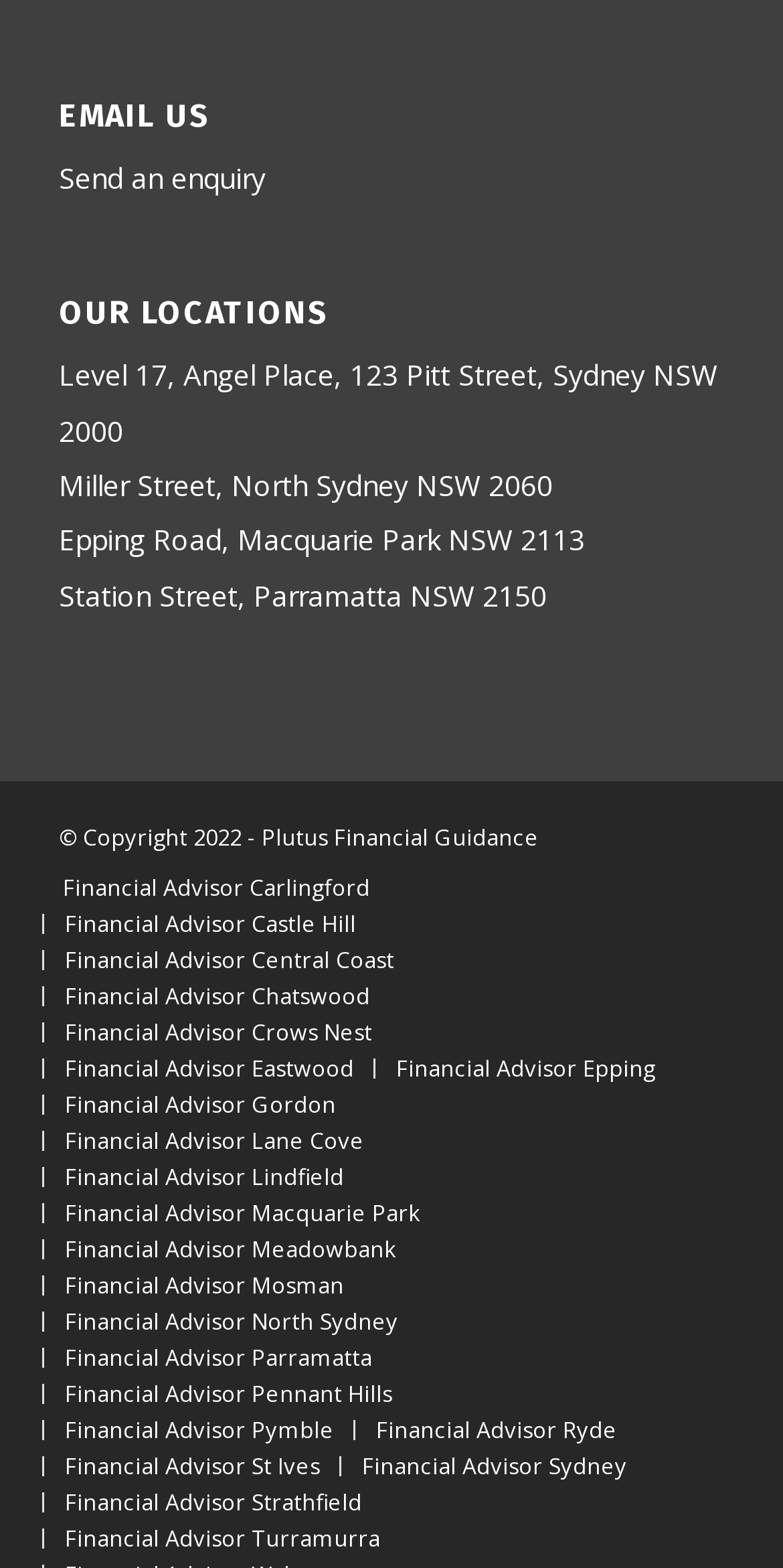Please identify the bounding box coordinates of the clickable region that I should interact with to perform the following instruction: "Get financial advice in Carlingford". The coordinates should be expressed as four float numbers between 0 and 1, i.e., [left, top, right, bottom].

[0.08, 0.555, 0.472, 0.575]